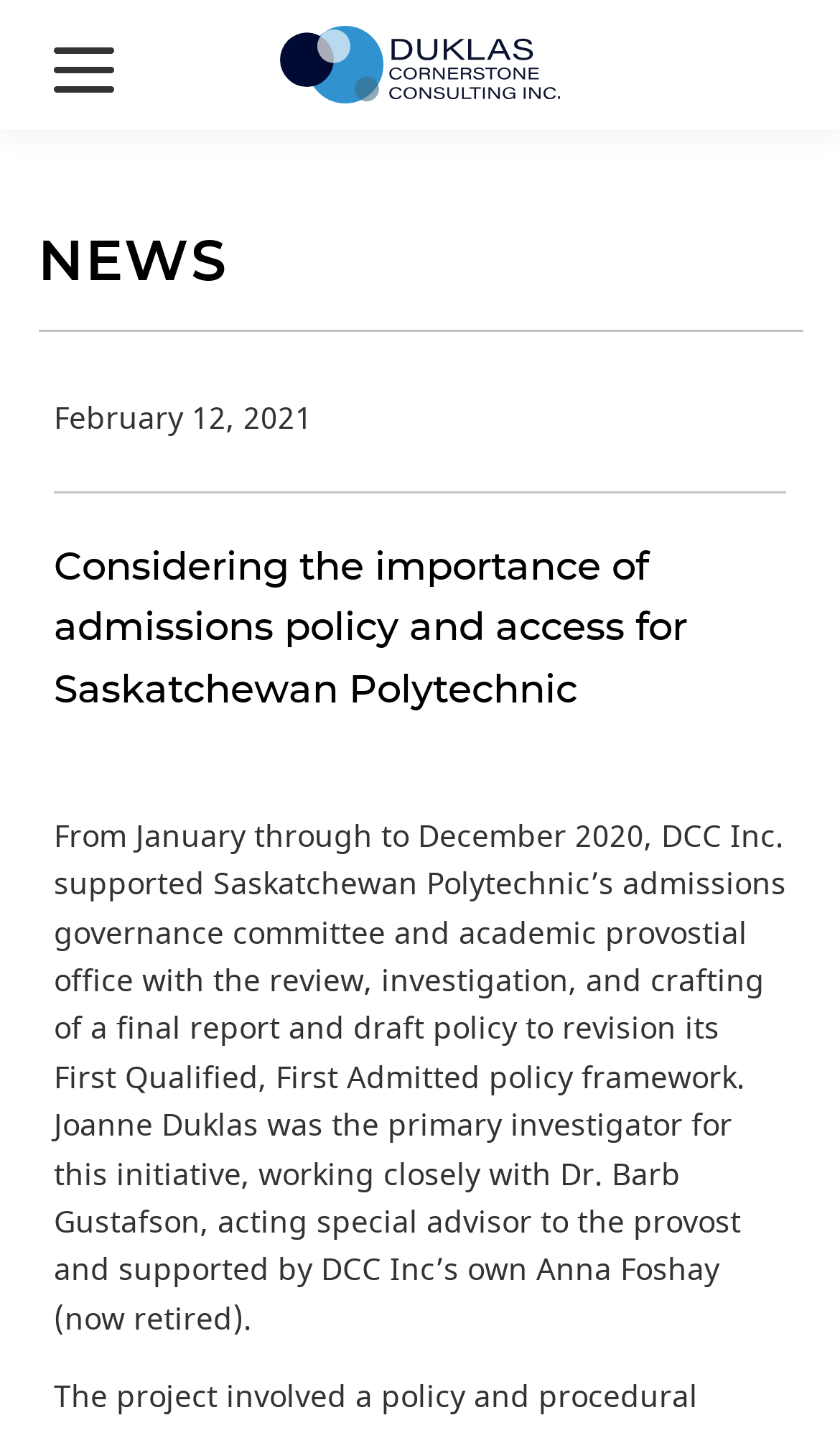Using the information from the screenshot, answer the following question thoroughly:
What was the role of Dr. Barb Gustafson in the initiative?

I found the answer by reading the text in the StaticText element, which mentions that Dr. Barb Gustafson was the acting special advisor to the provost and worked closely with Joanne Duklas on the initiative.